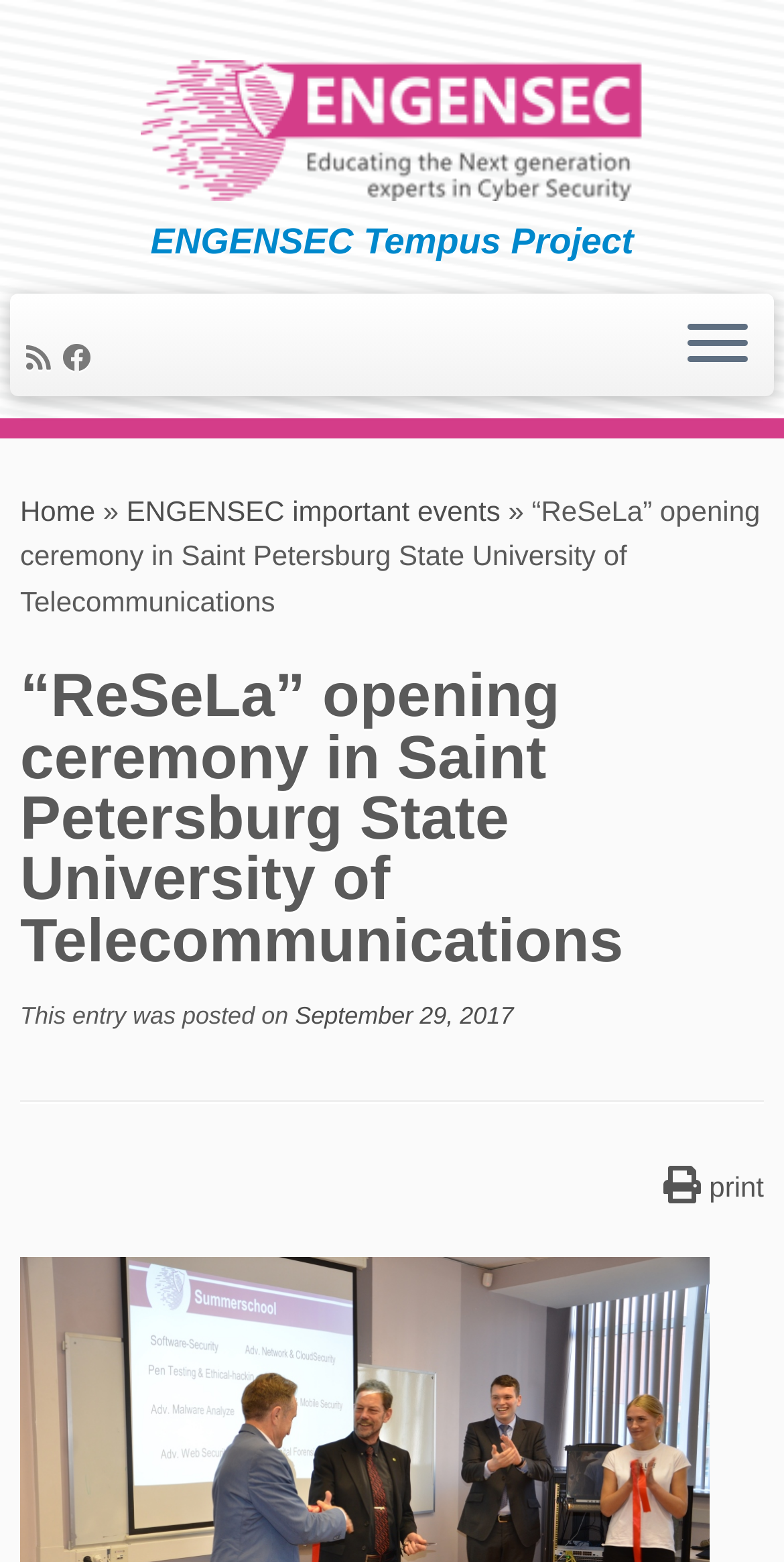Can you locate the main headline on this webpage and provide its text content?

“ReSeLa” opening ceremony in Saint Petersburg State University of Telecommunications